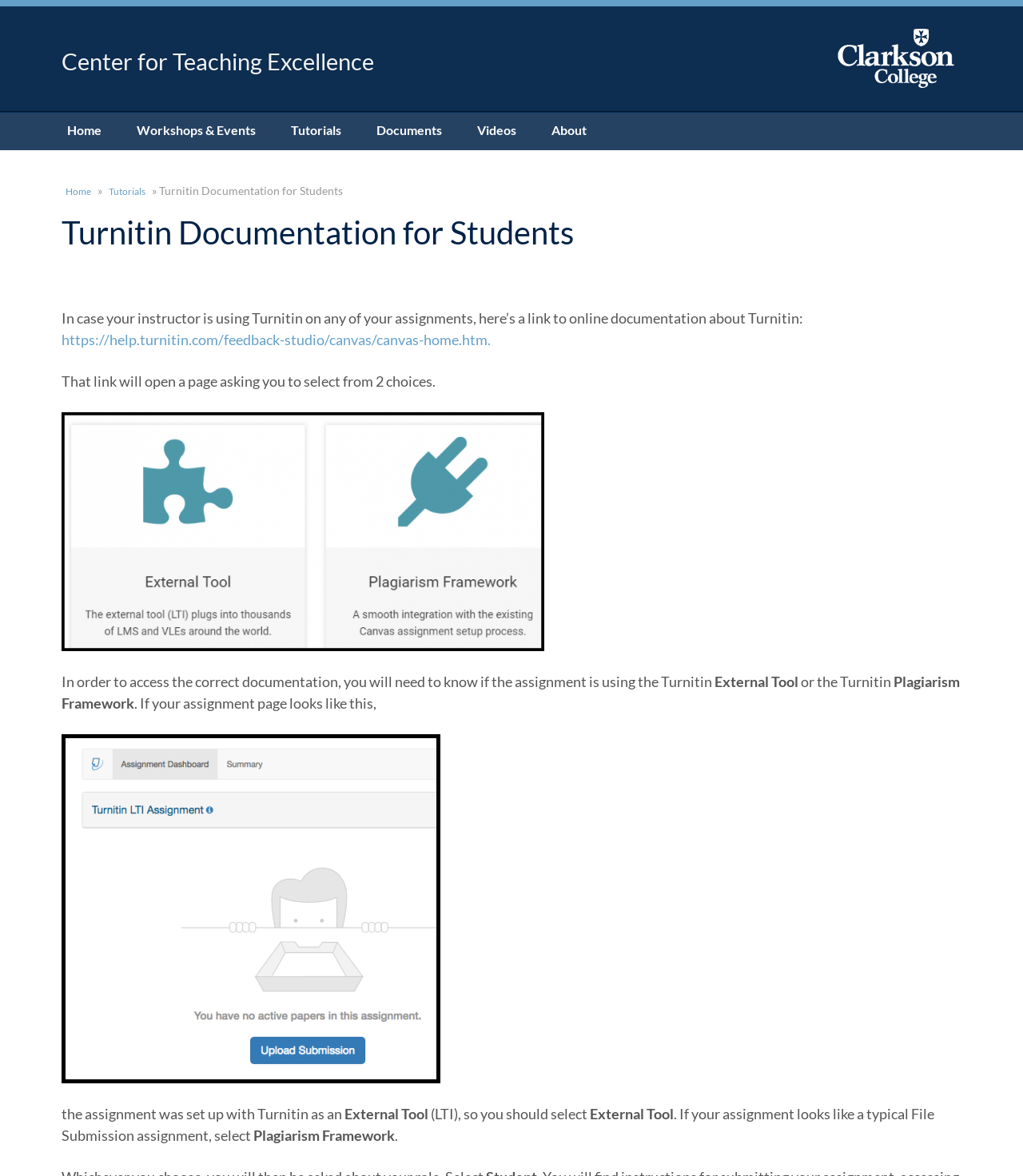Determine the bounding box coordinates for the clickable element to execute this instruction: "Click on the 'Center for Teaching Excellence' link". Provide the coordinates as four float numbers between 0 and 1, i.e., [left, top, right, bottom].

[0.06, 0.04, 0.366, 0.064]